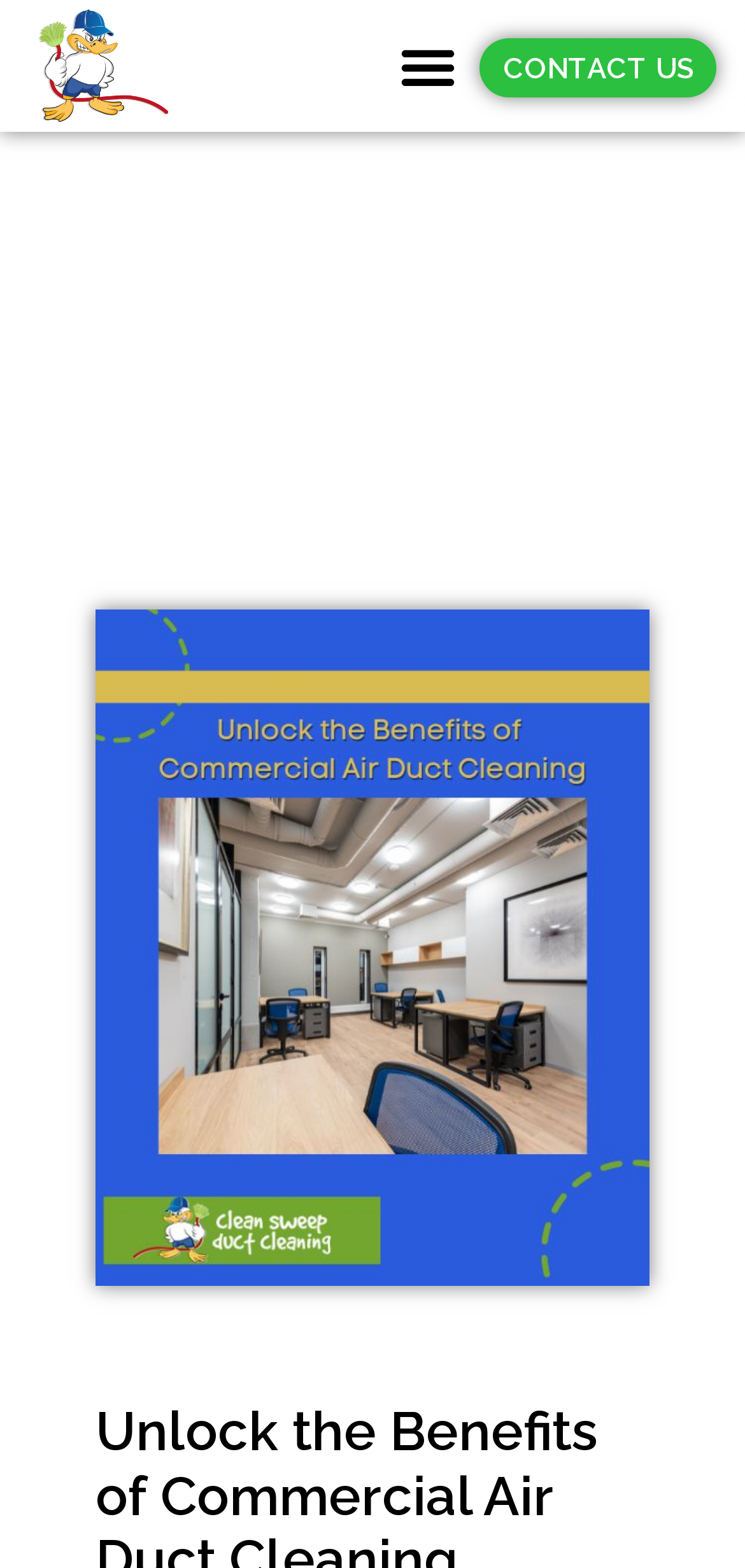Identify the coordinates of the bounding box for the element described below: "Menu". Return the coordinates as four float numbers between 0 and 1: [left, top, right, bottom].

[0.516, 0.015, 0.631, 0.07]